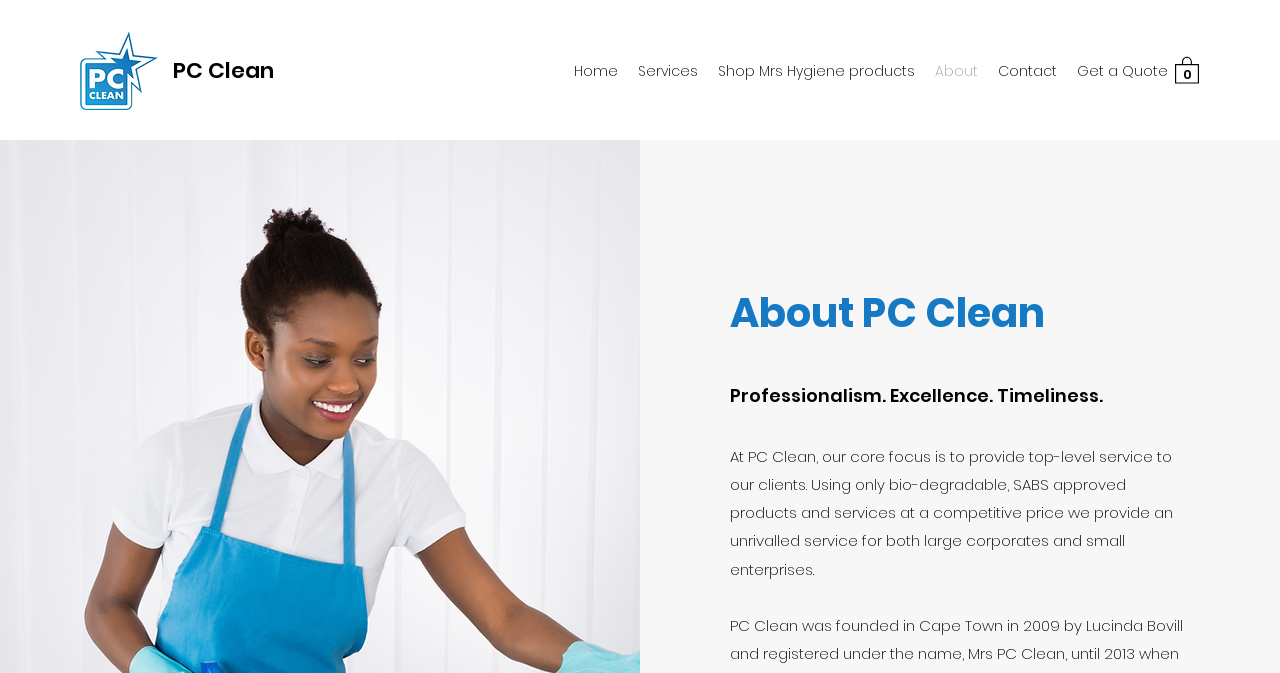What is the navigation menu item after 'Home'?
Examine the image and give a concise answer in one word or a short phrase.

Services